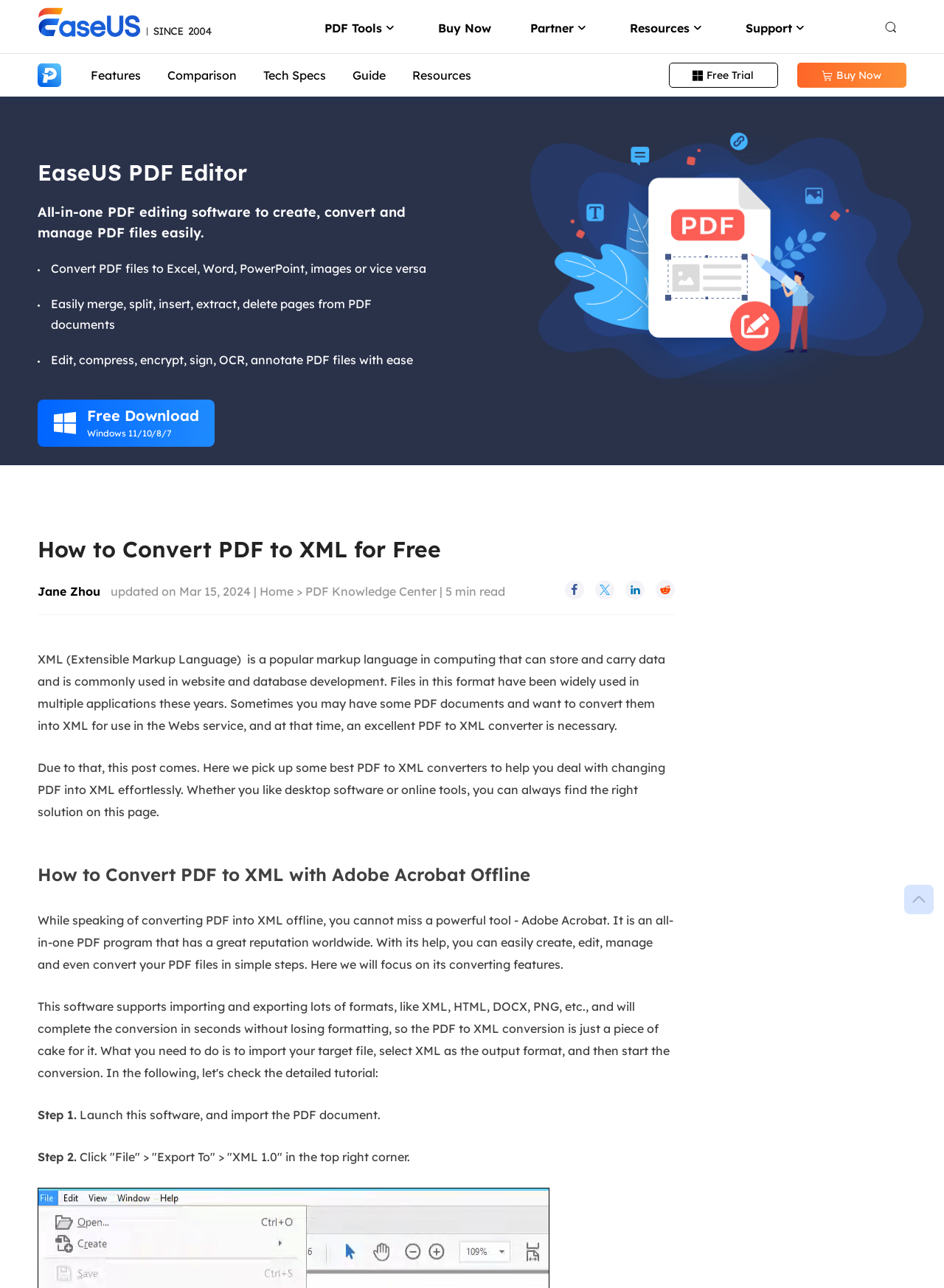Give the bounding box coordinates for the element described by: "Reseller Join EaseUS reseller program".

[0.586, 0.096, 0.818, 0.135]